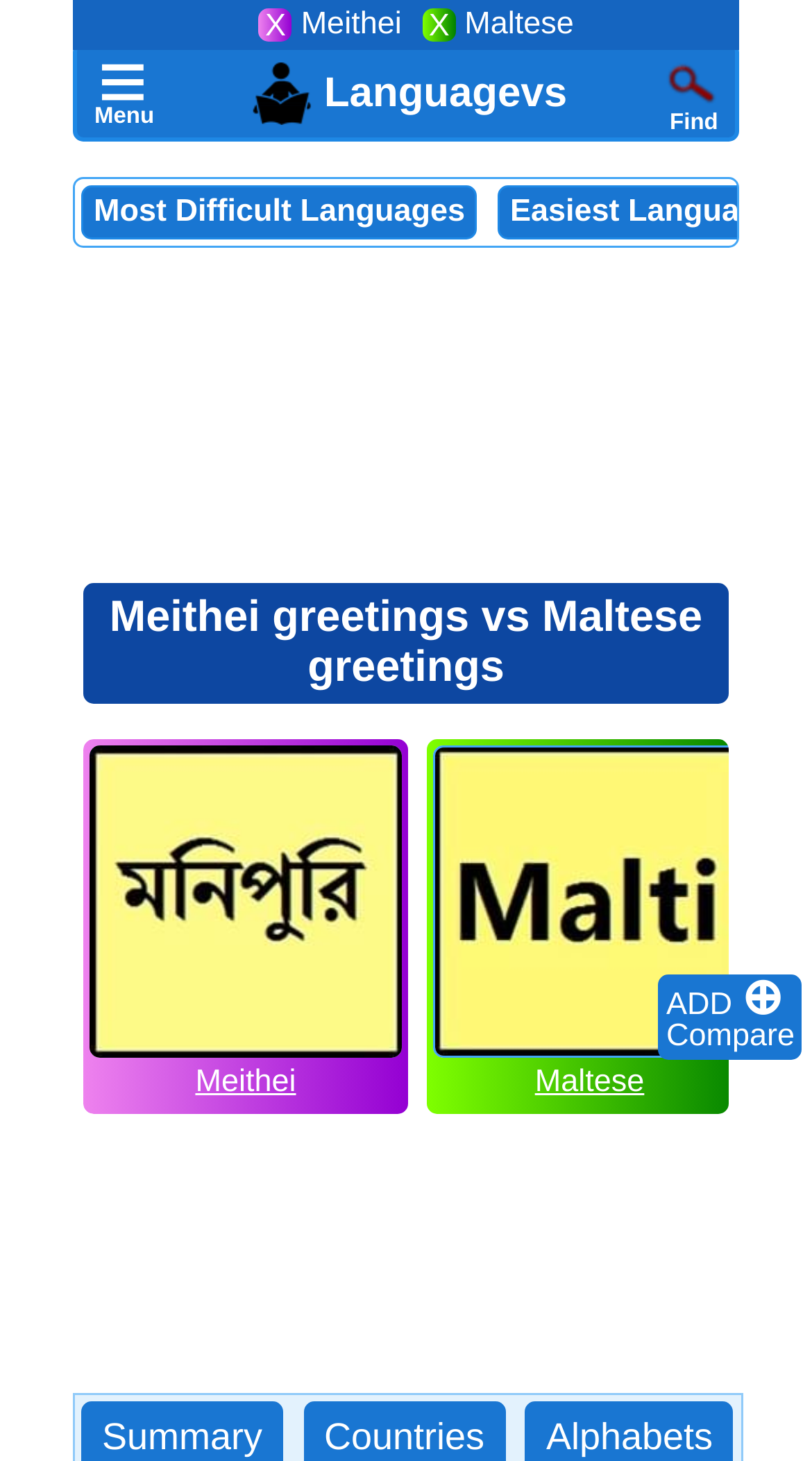Use one word or a short phrase to answer the question provided: 
What is the symbol next to 'ADD'?

⊕